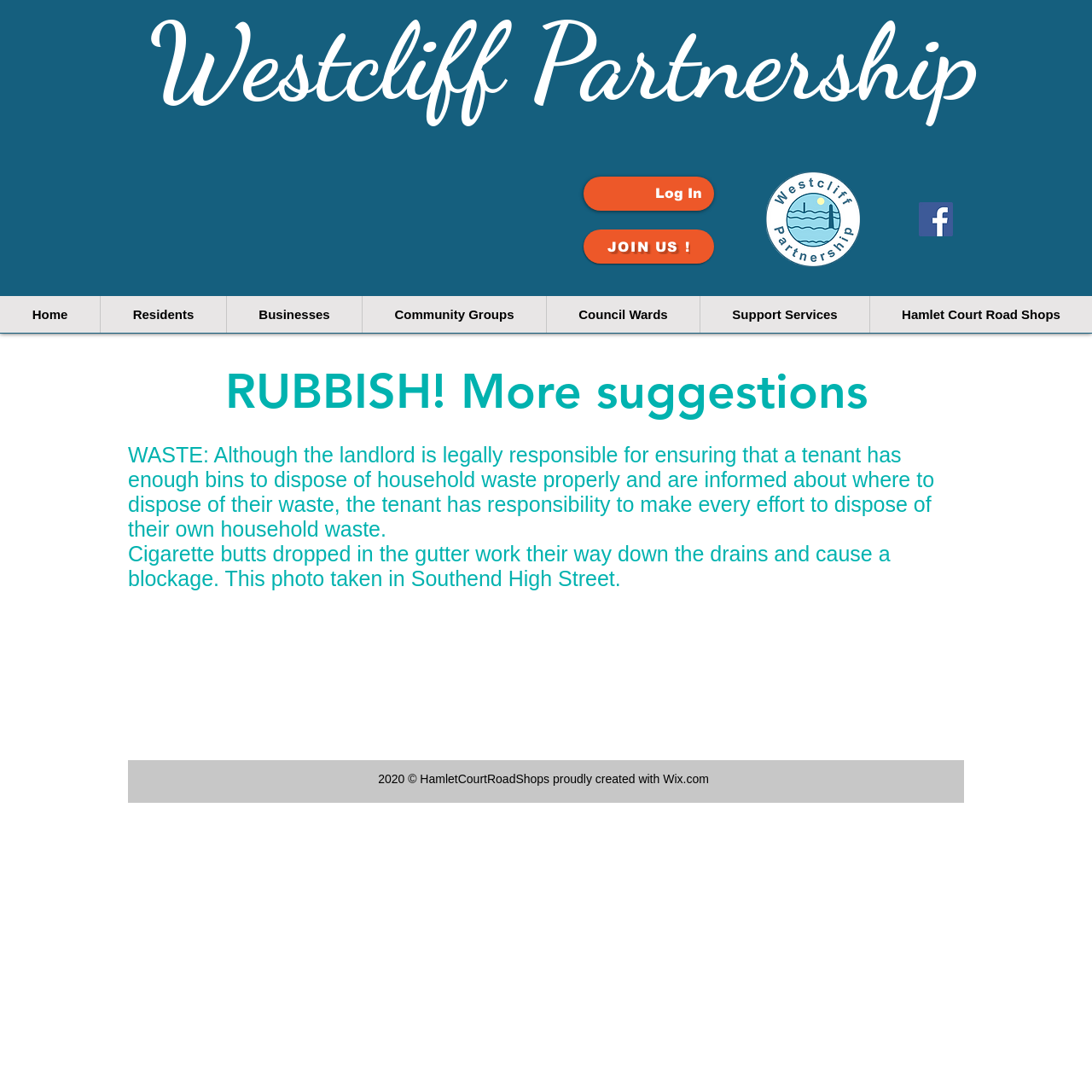Determine the bounding box coordinates of the UI element that matches the following description: "aria-label="Facebook"". The coordinates should be four float numbers between 0 and 1 in the format [left, top, right, bottom].

[0.841, 0.185, 0.873, 0.216]